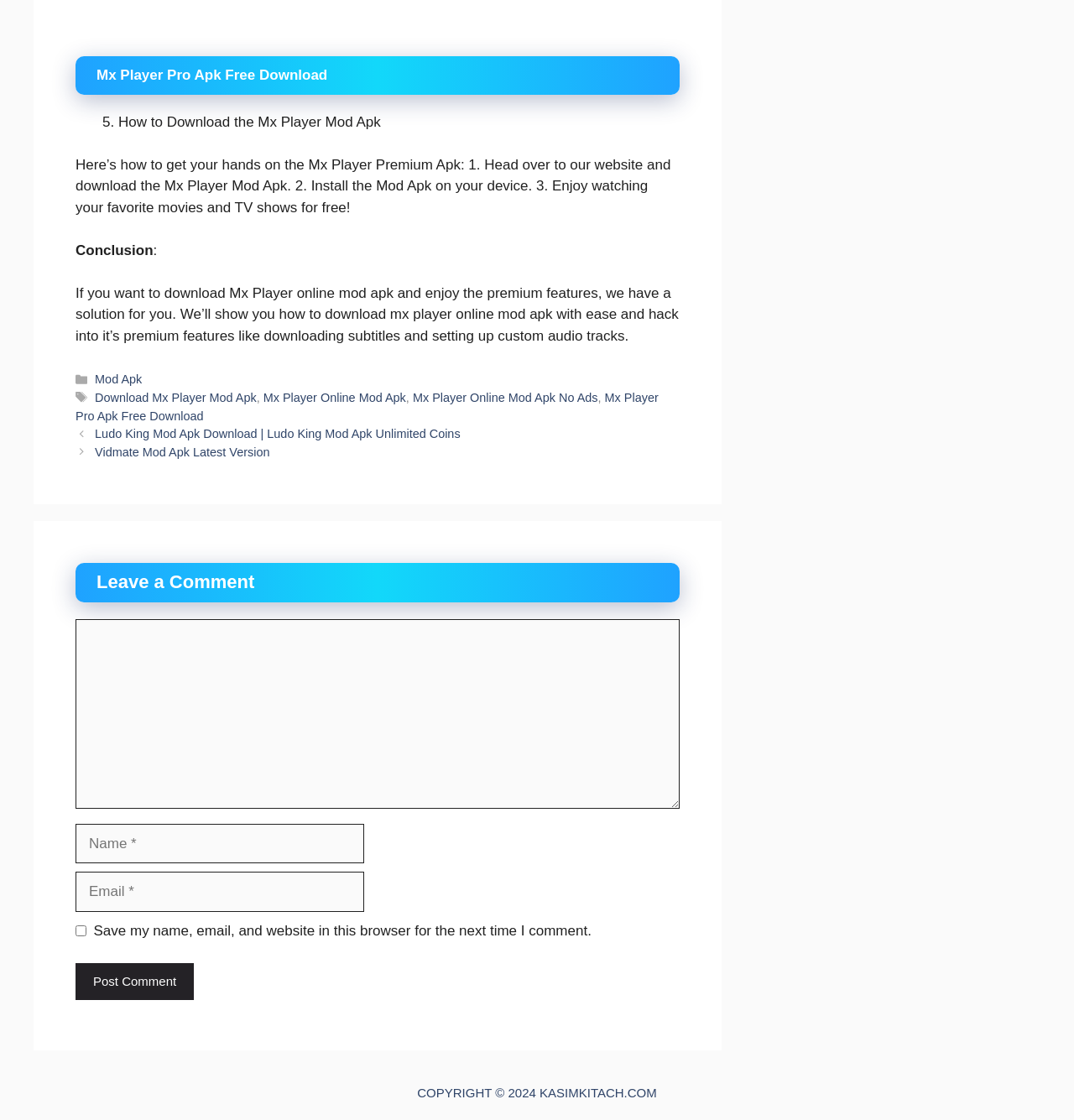Please identify the bounding box coordinates of the element's region that should be clicked to execute the following instruction: "Click on the 'Post Comment' button". The bounding box coordinates must be four float numbers between 0 and 1, i.e., [left, top, right, bottom].

[0.07, 0.86, 0.181, 0.893]